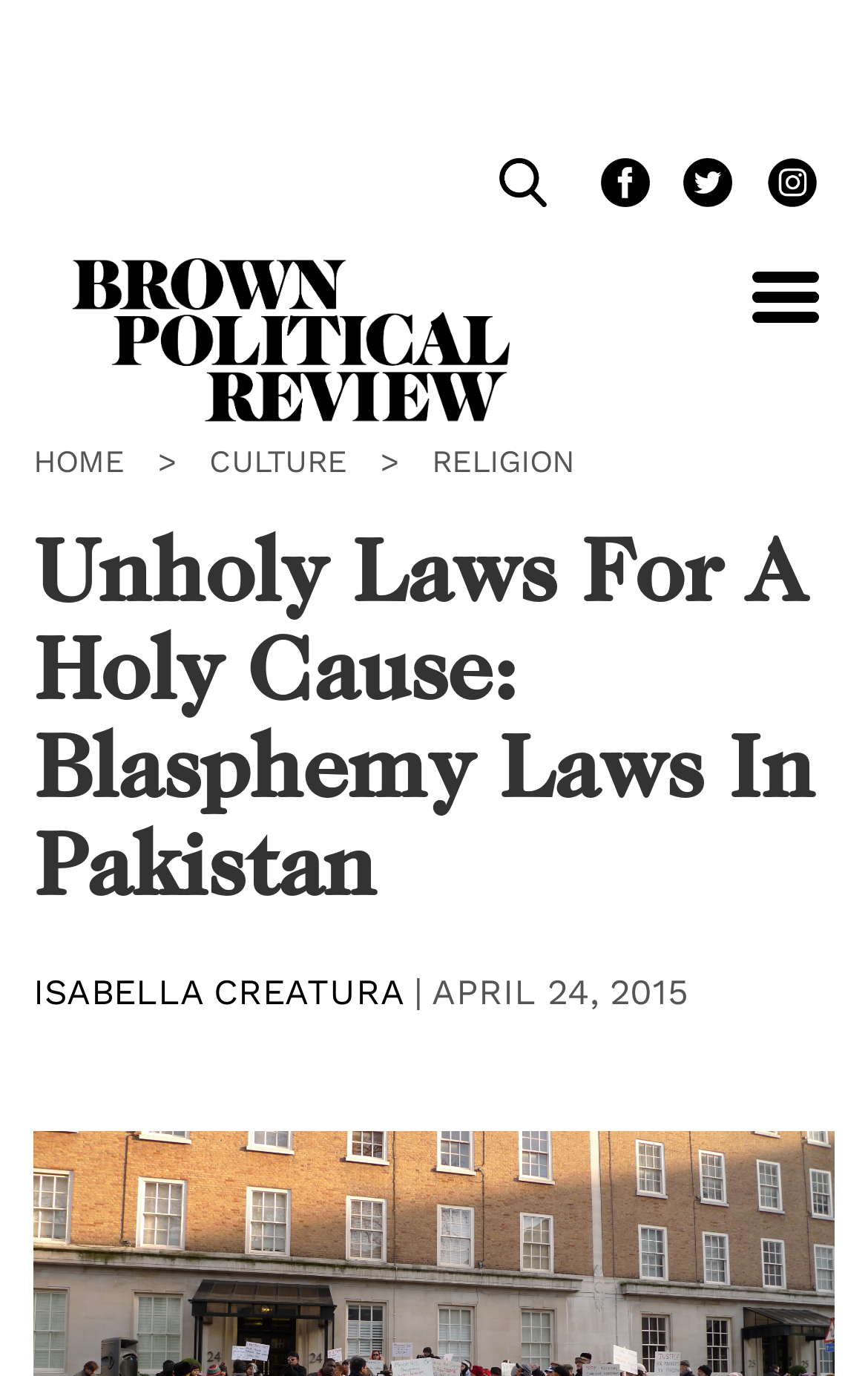Please give a one-word or short phrase response to the following question: 
When was the article published?

APRIL 24, 2015